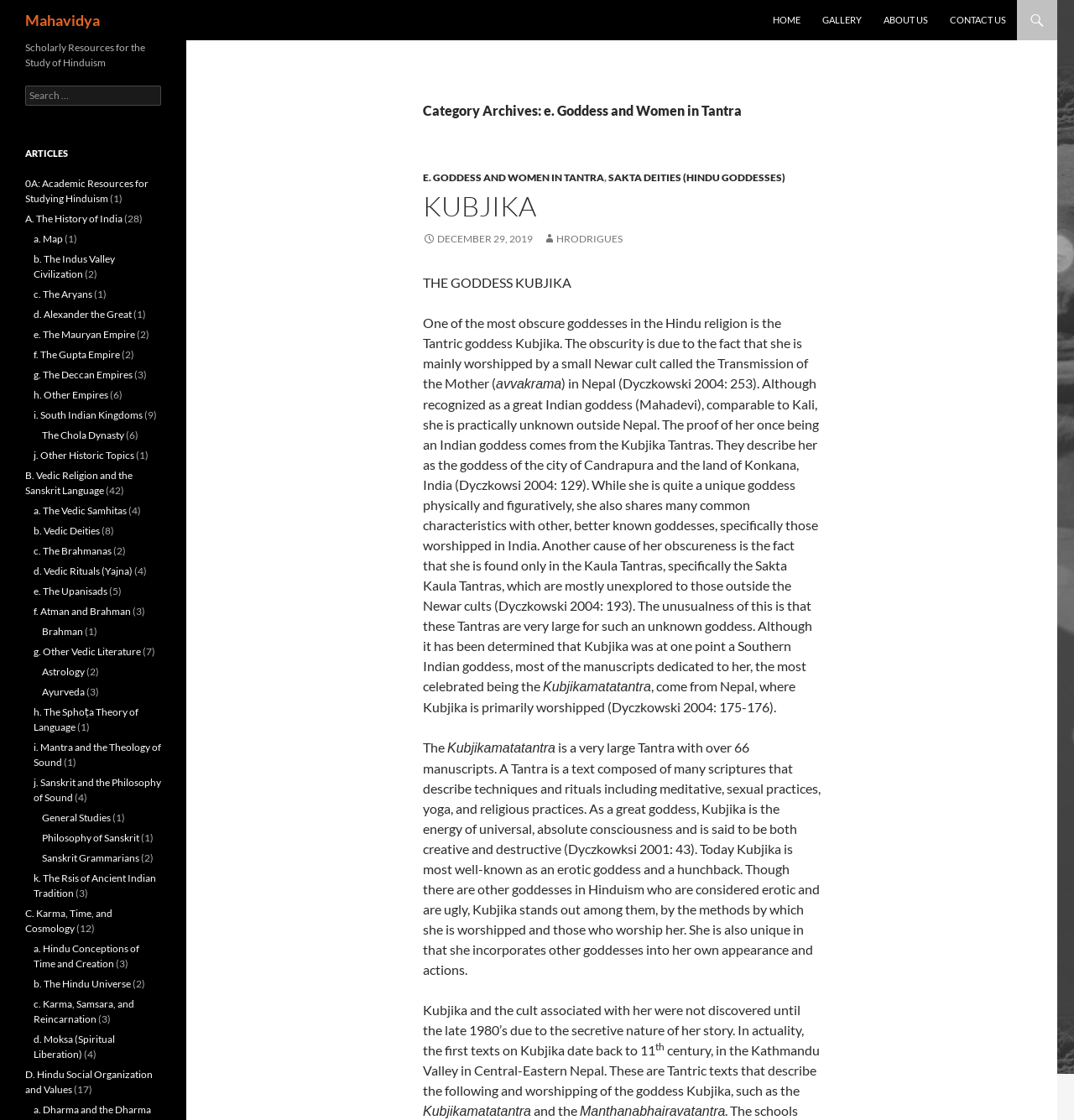Determine the bounding box coordinates for the region that must be clicked to execute the following instruction: "Click on the HOME link".

[0.71, 0.0, 0.755, 0.036]